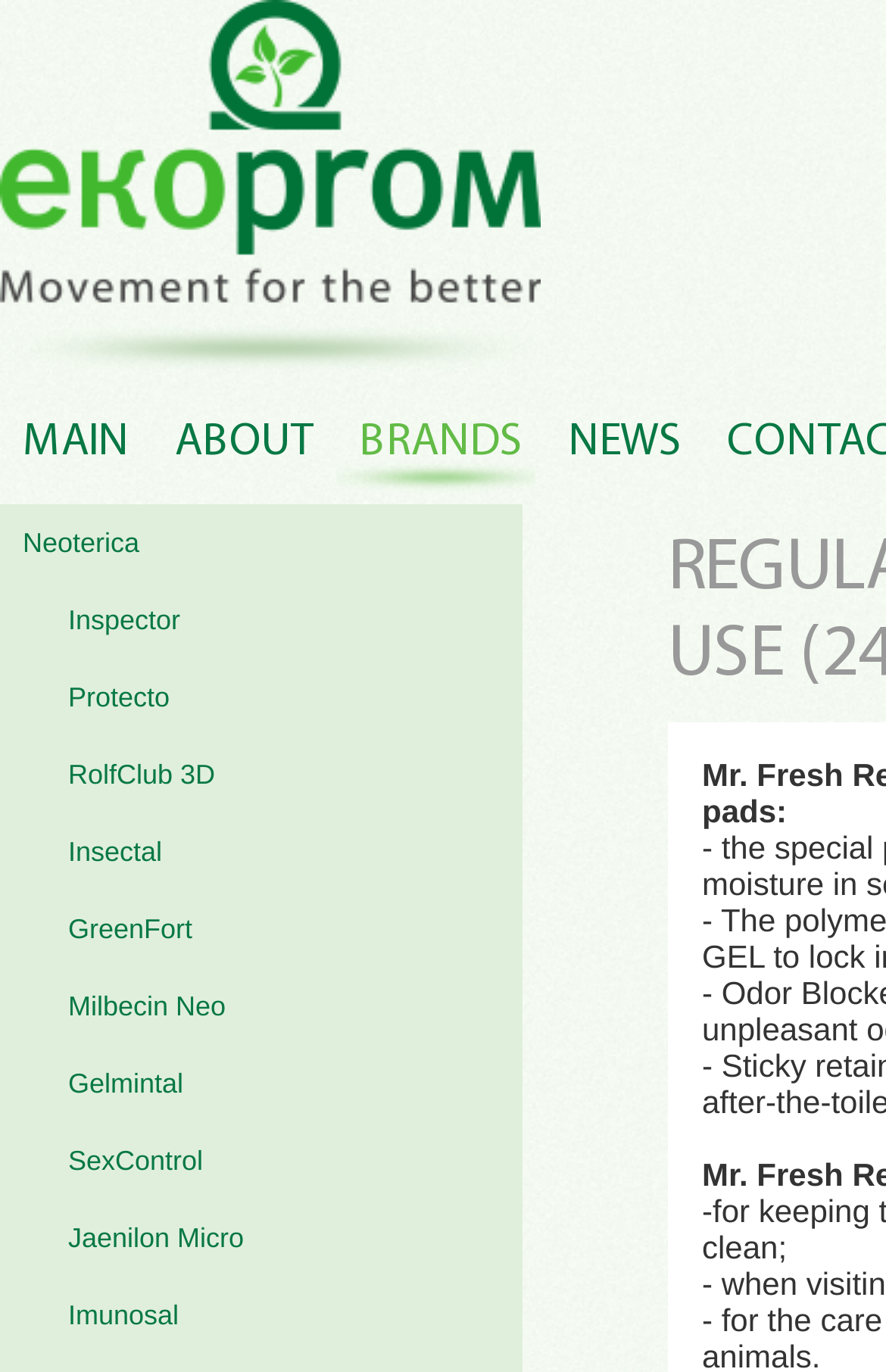Answer briefly with one word or phrase:
What is the brand name of the first product?

Neoterica